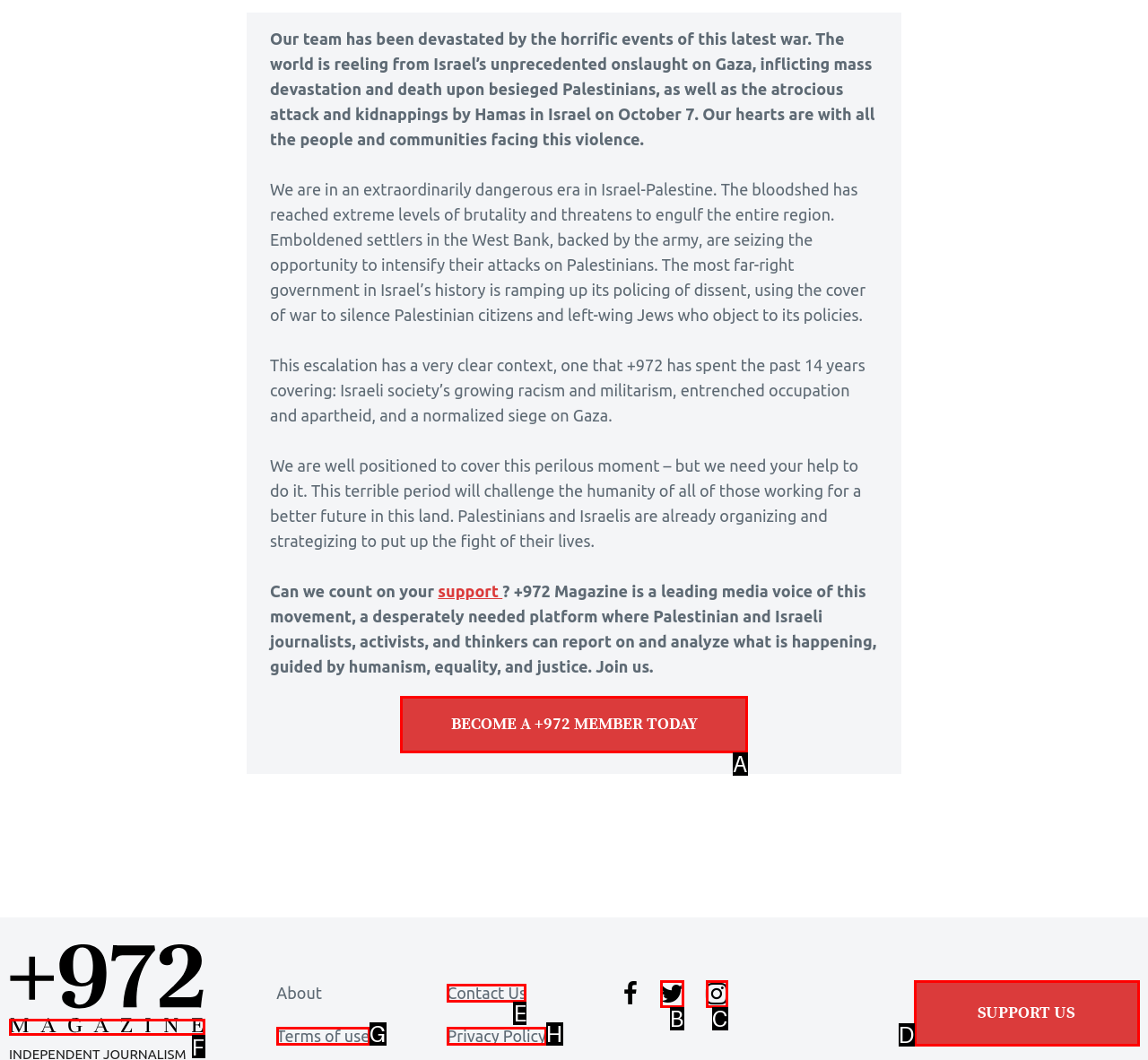Tell me which element should be clicked to achieve the following objective: Click on 'BECOME A +972 MEMBER TODAY'
Reply with the letter of the correct option from the displayed choices.

A